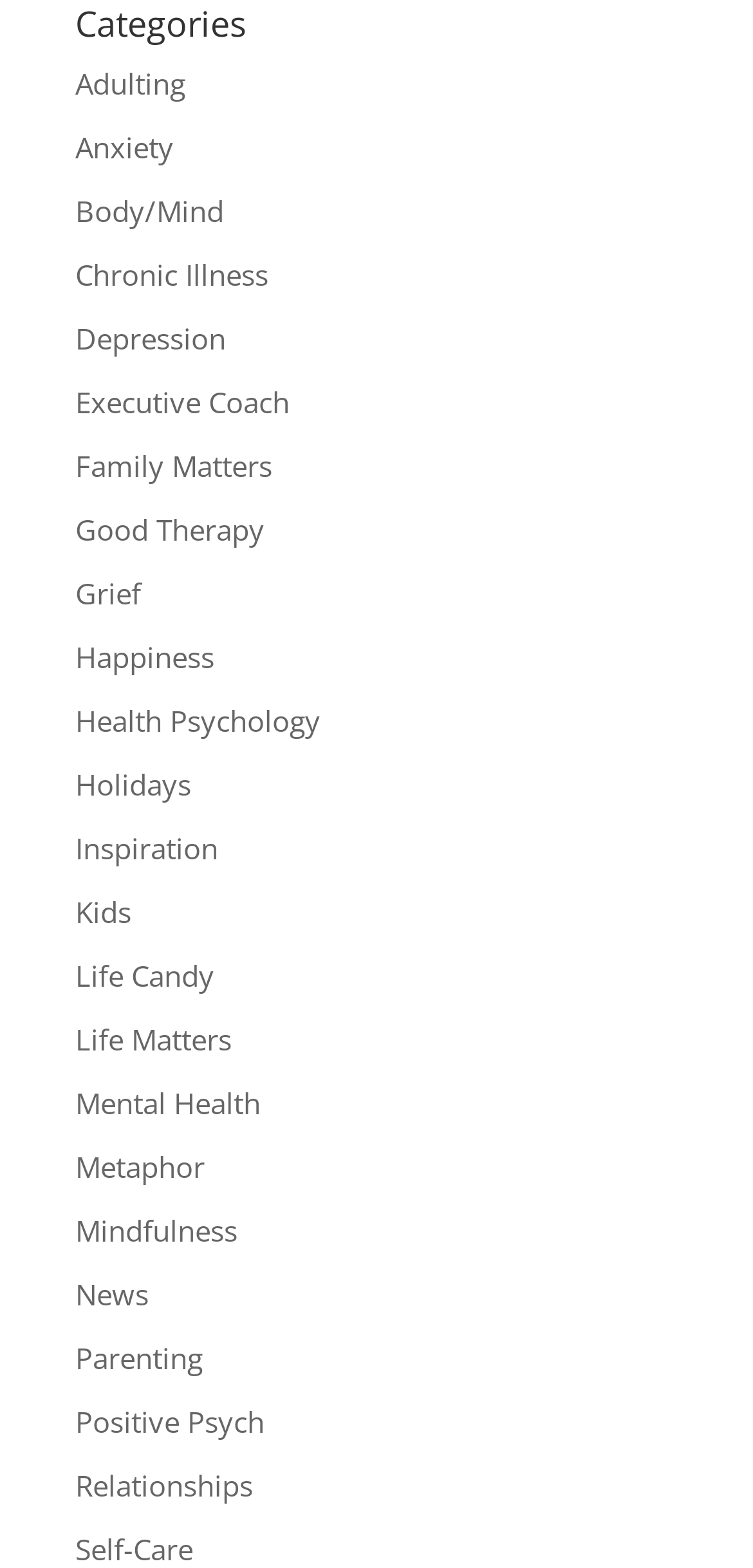Determine the bounding box for the described HTML element: "Life Candy". Ensure the coordinates are four float numbers between 0 and 1 in the format [left, top, right, bottom].

[0.1, 0.609, 0.285, 0.634]